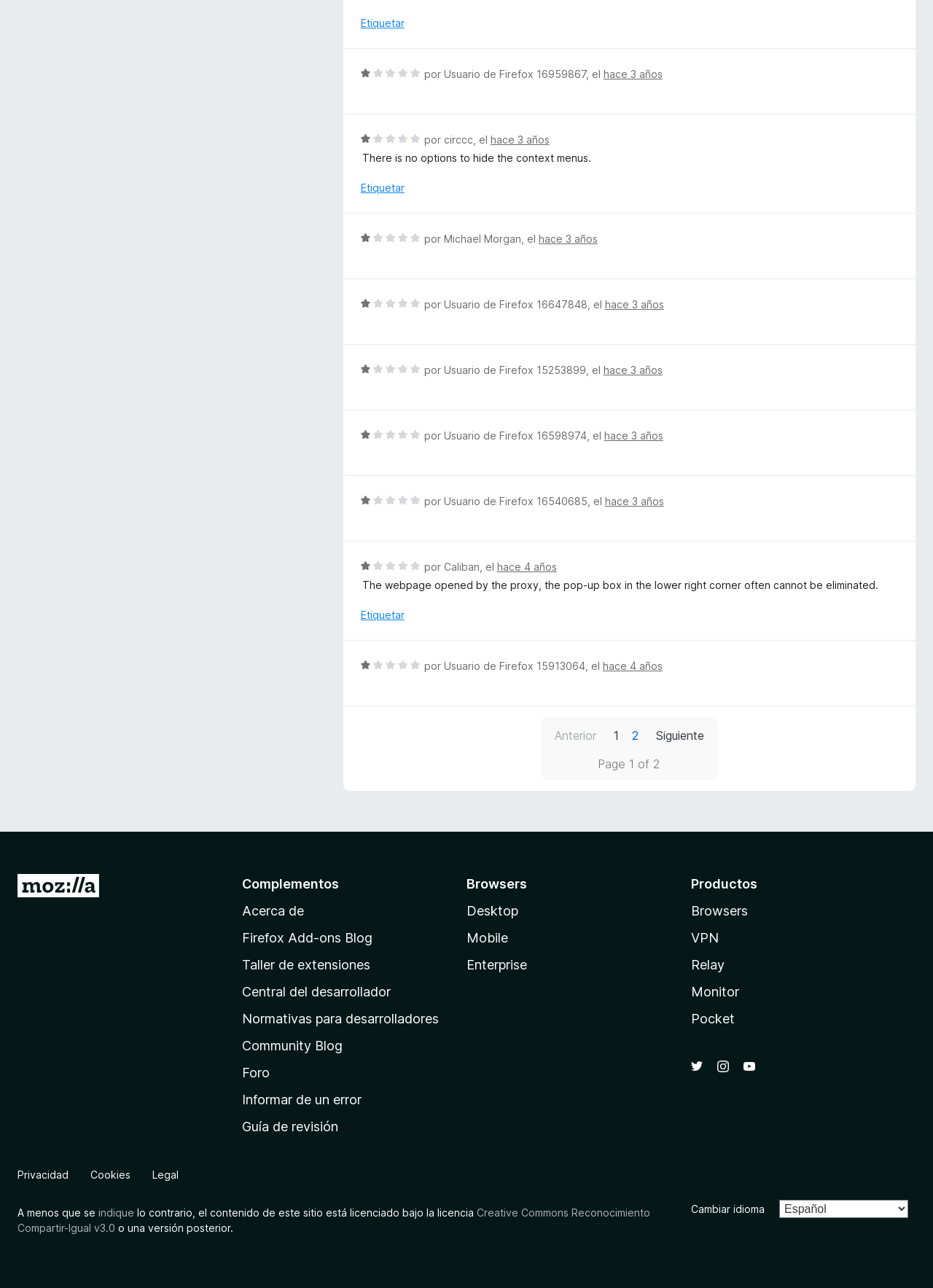How long ago did circcc make a comment?
Based on the image, answer the question with as much detail as possible.

I found the time by looking at the link 'hace 3 años' next to the username 'circcc'.